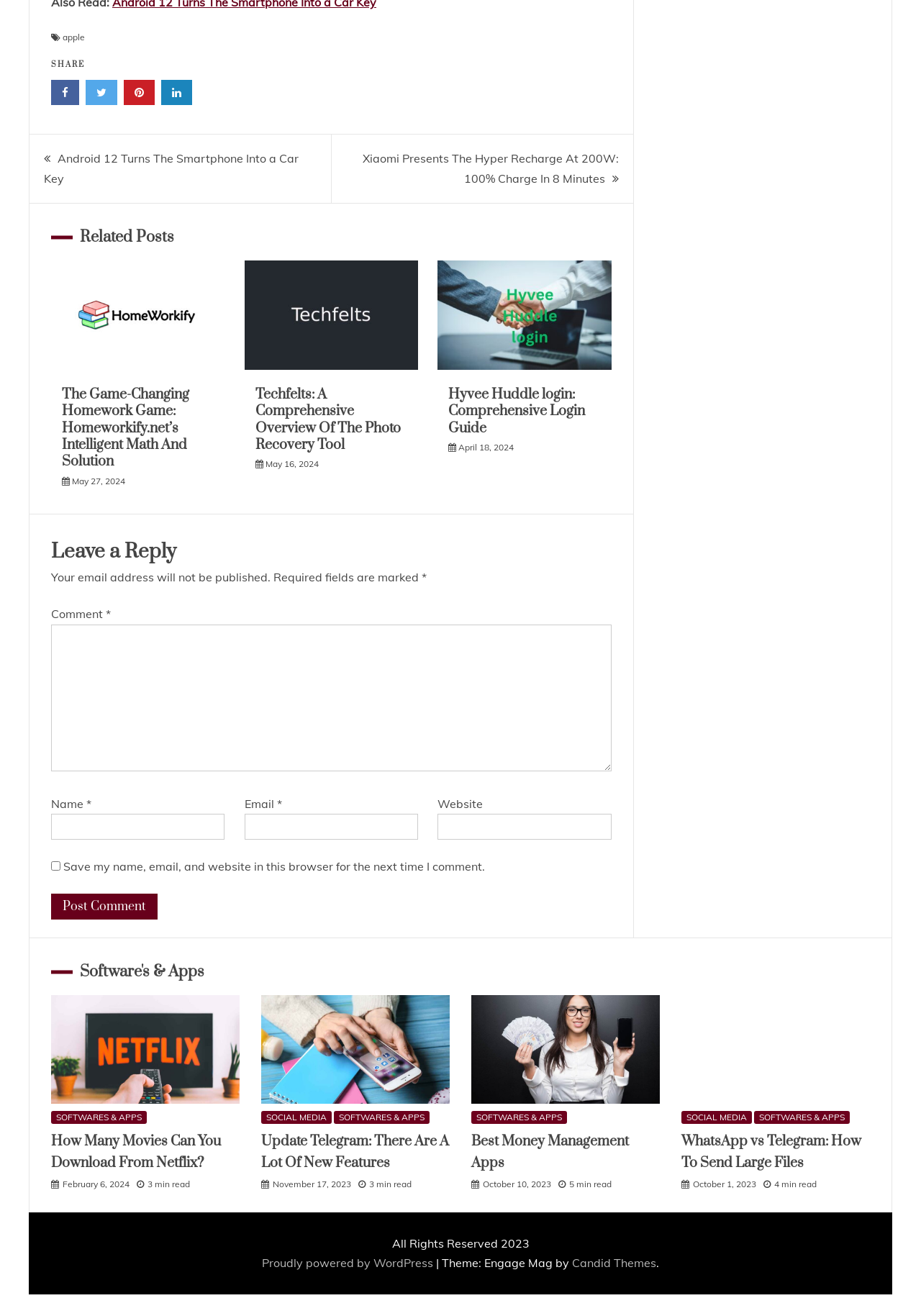Determine the bounding box coordinates of the region to click in order to accomplish the following instruction: "Click the 'Post Comment' button". Provide the coordinates as four float numbers between 0 and 1, specifically [left, top, right, bottom].

[0.055, 0.679, 0.171, 0.699]